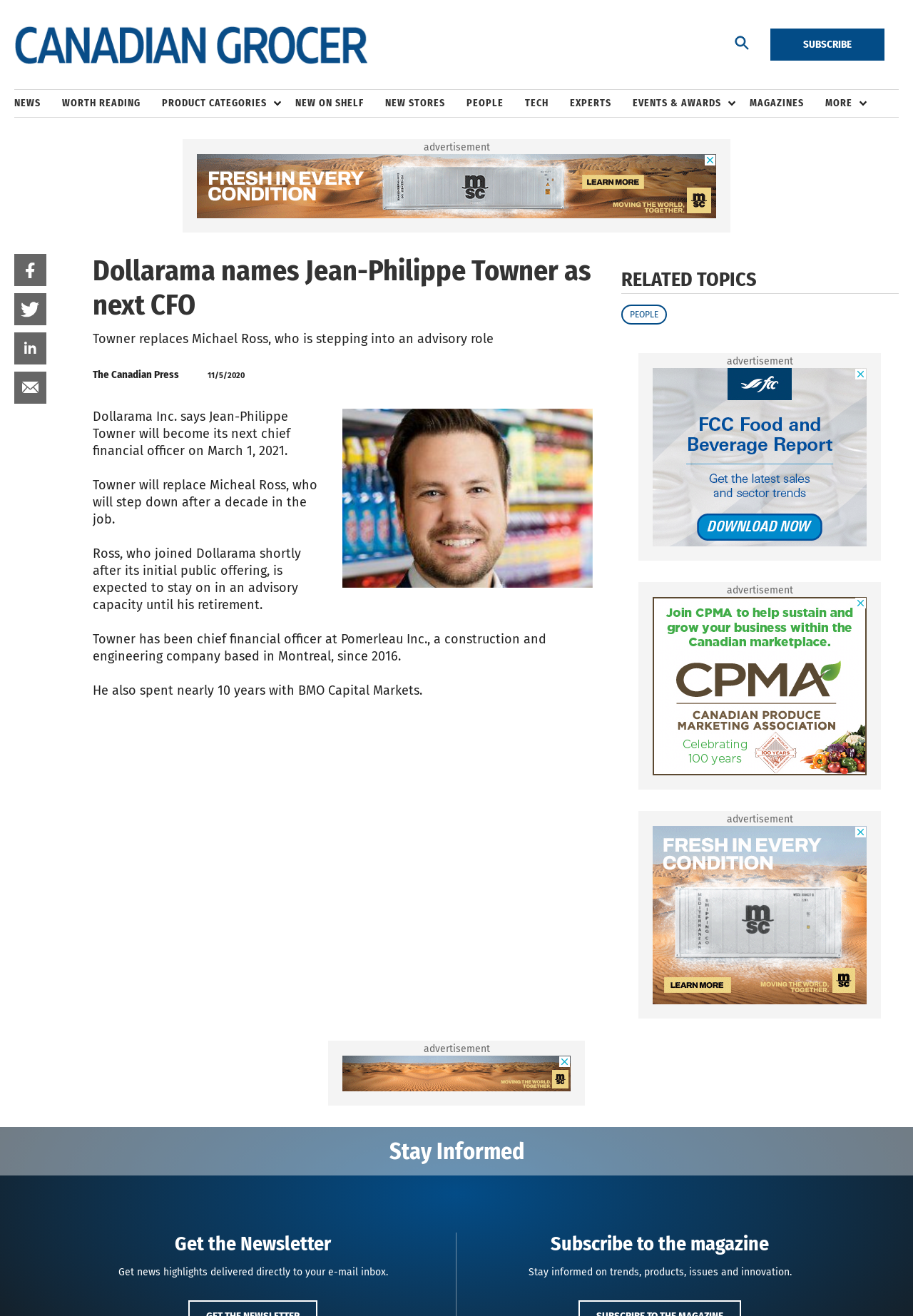Highlight the bounding box coordinates of the element that should be clicked to carry out the following instruction: "Click the 'facebook' button". The coordinates must be given as four float numbers ranging from 0 to 1, i.e., [left, top, right, bottom].

[0.016, 0.193, 0.051, 0.217]